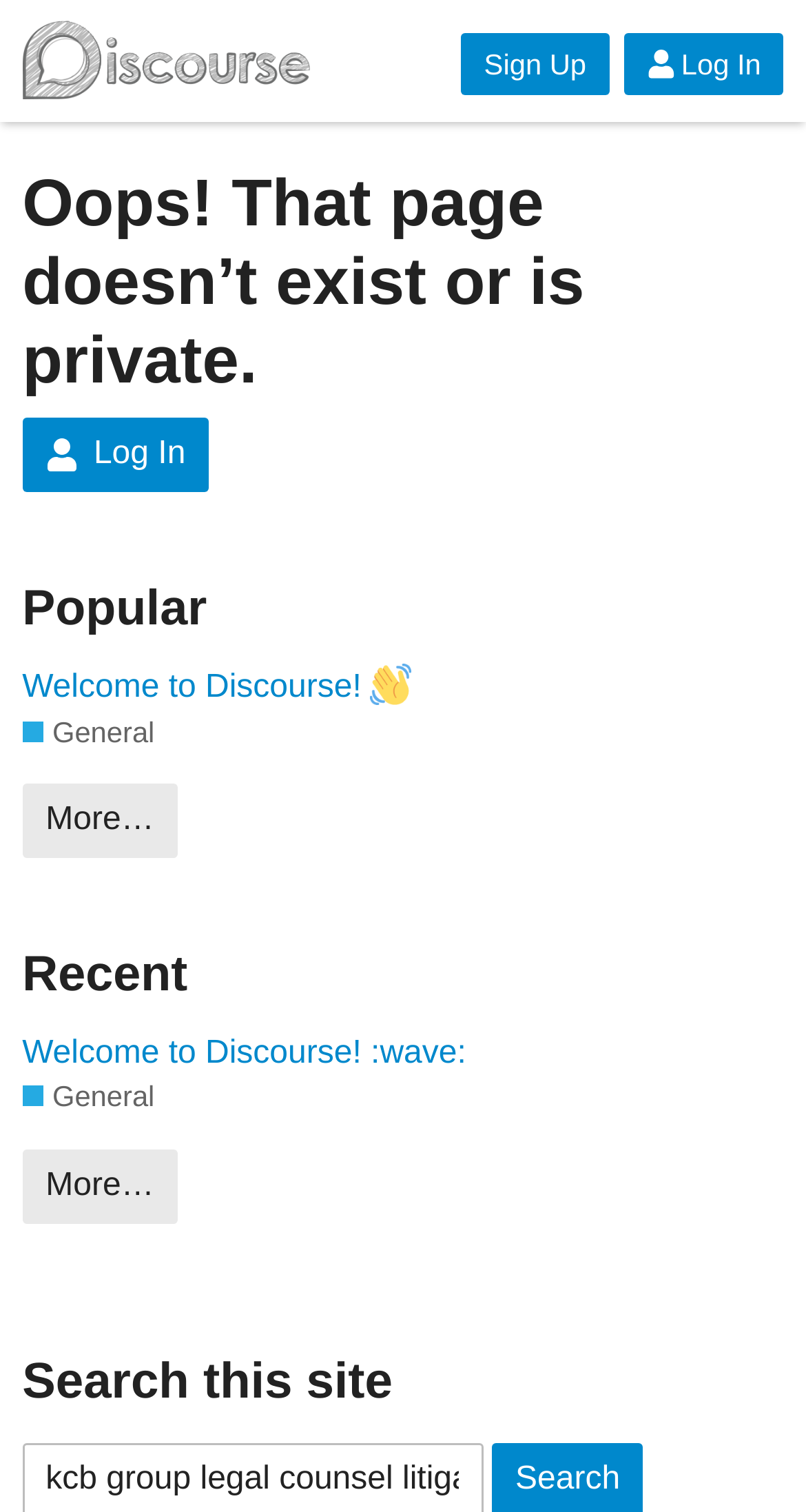What is the purpose of the 'Search this site' text?
Please use the visual content to give a single word or phrase answer.

Search the site